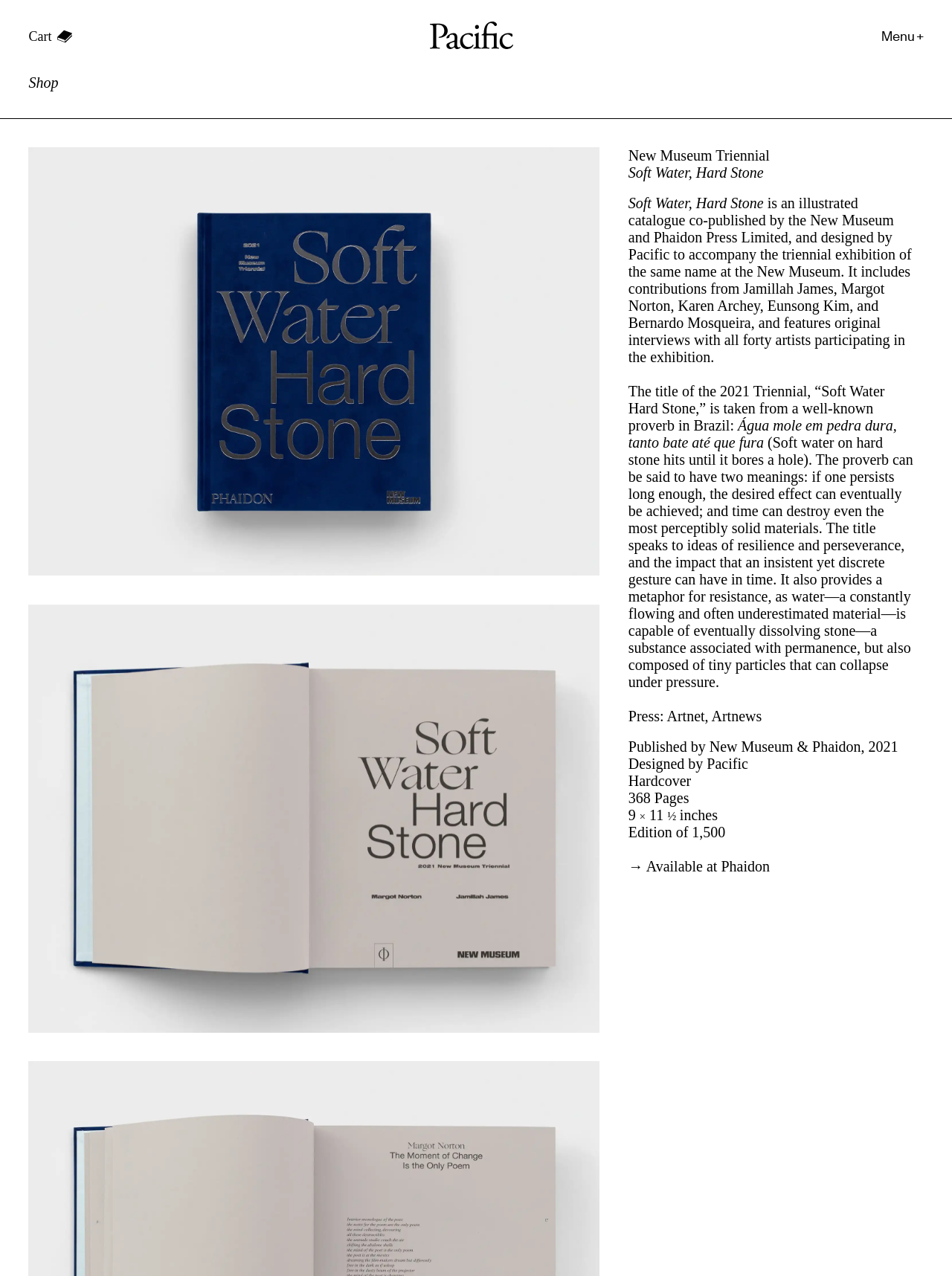Identify the bounding box coordinates for the region to click in order to carry out this instruction: "View the catalog". Provide the coordinates using four float numbers between 0 and 1, formatted as [left, top, right, bottom].

None